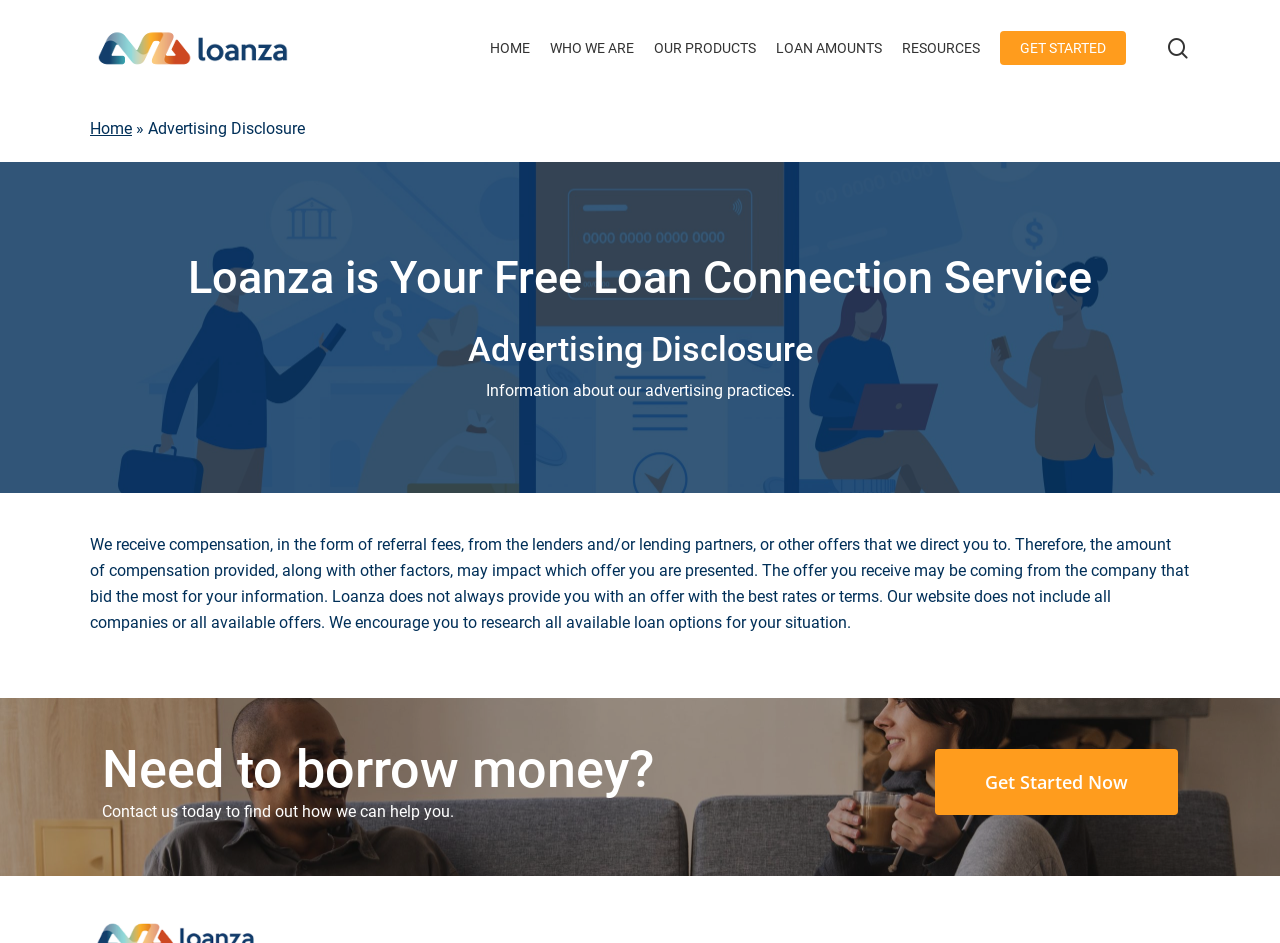Please identify the bounding box coordinates of the region to click in order to complete the task: "Learn about Loanza". The coordinates must be four float numbers between 0 and 1, specified as [left, top, right, bottom].

[0.43, 0.04, 0.495, 0.062]